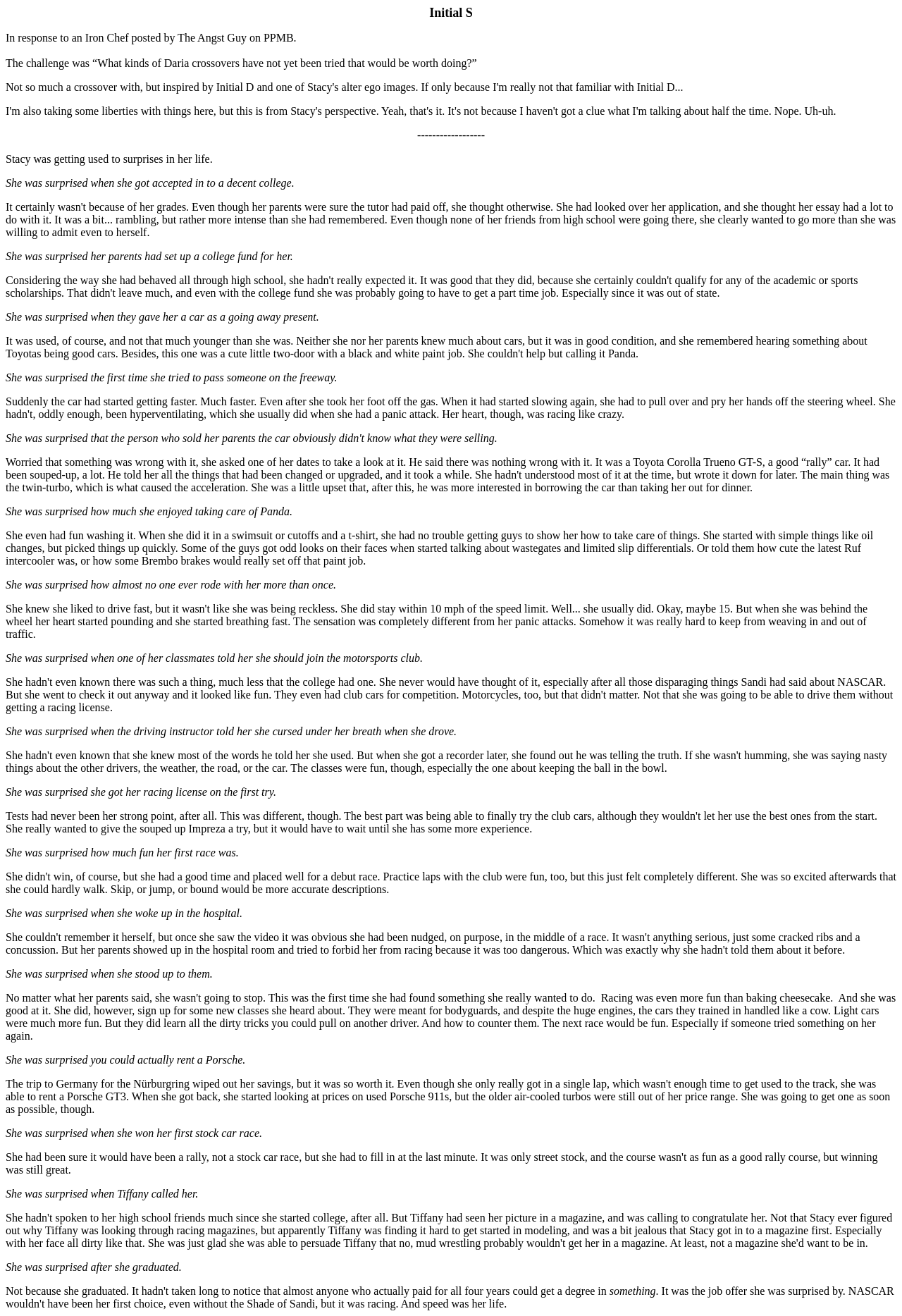Could you please study the image and provide a detailed answer to the question:
What is Stacy's experience with racing?

Stacy has experience with racing, including getting her racing license on the first try, having fun in her first race, and eventually winning her first stock car race.